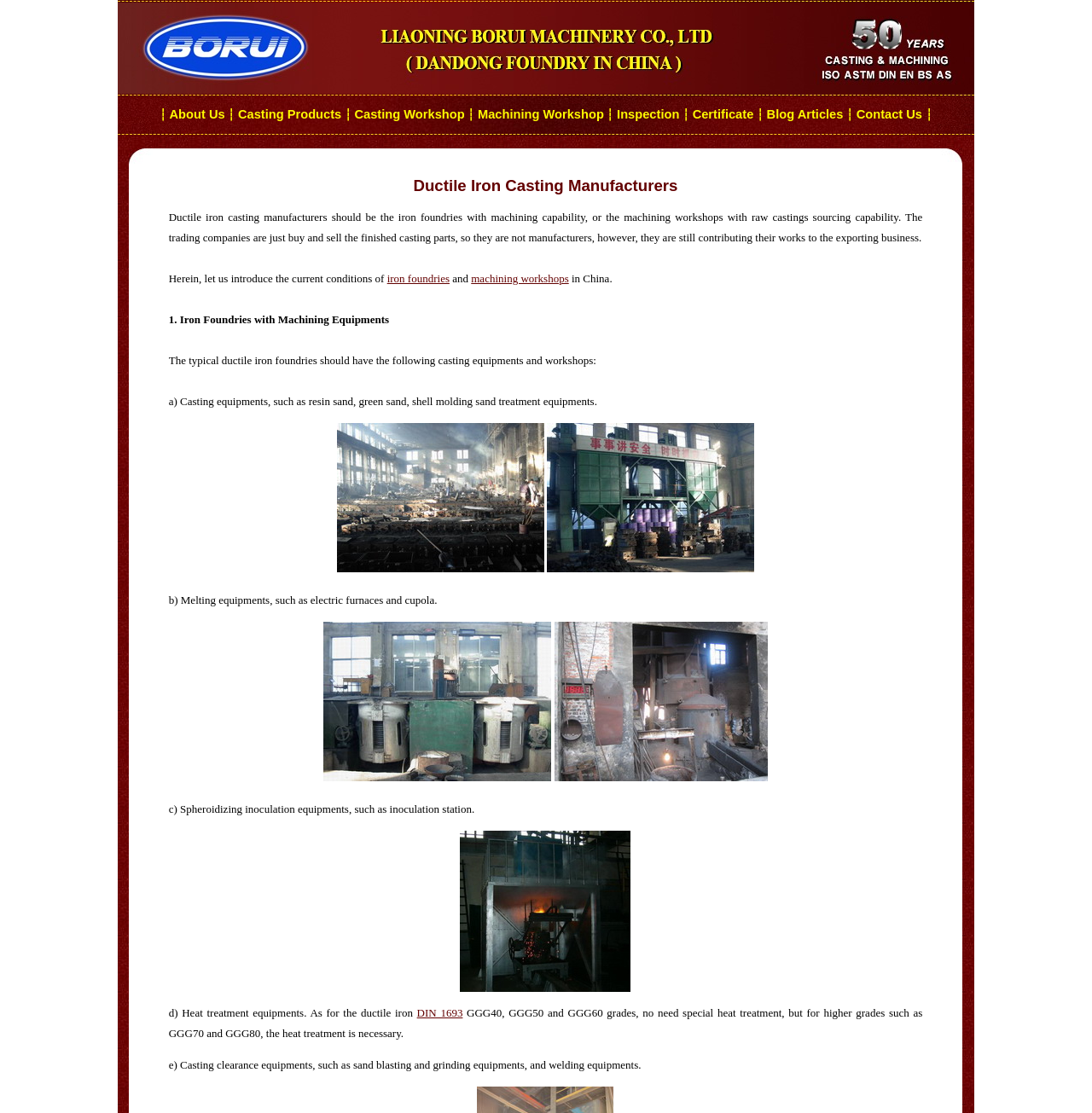What is the purpose of spheroidizing inoculation equipments?
Provide a detailed and well-explained answer to the question.

The webpage mentions spheroidizing inoculation equipments in the section '1. Iron Foundries with Machining Equipments', which is used for inoculation.